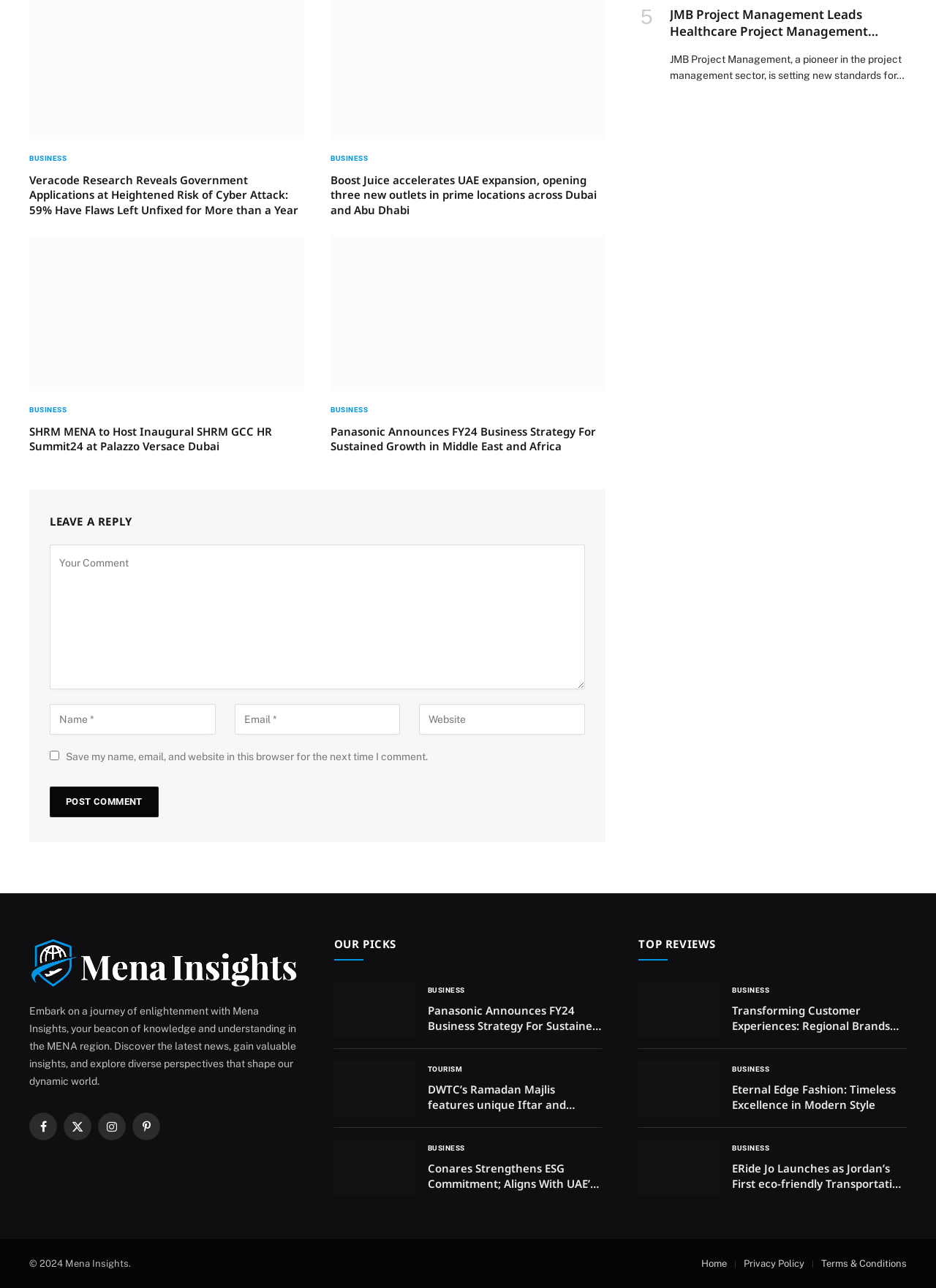Determine the bounding box coordinates of the clickable region to follow the instruction: "Read more about Panasonic's business strategy".

[0.357, 0.183, 0.647, 0.303]